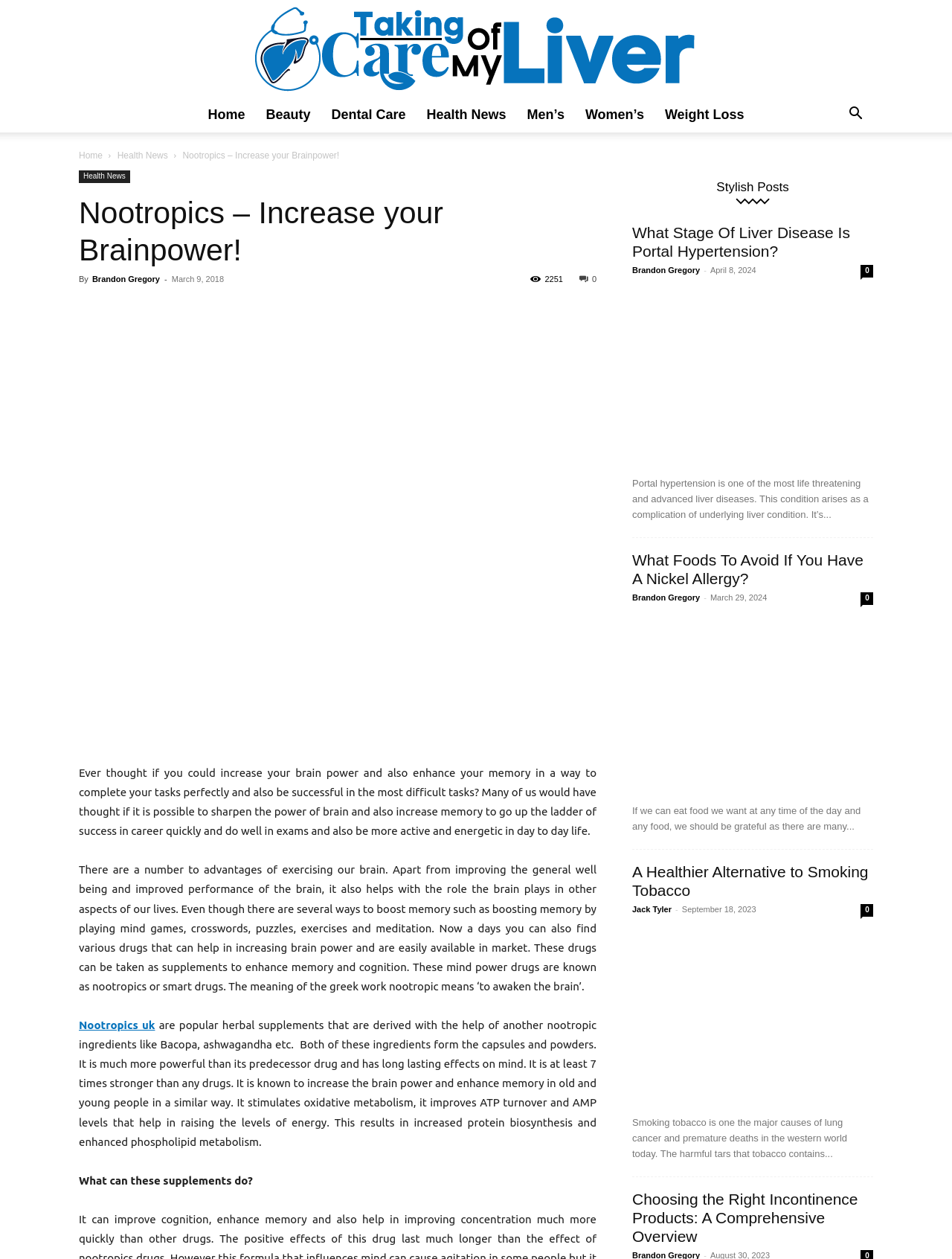Specify the bounding box coordinates of the element's region that should be clicked to achieve the following instruction: "Read the article about 'Nootropics uk'". The bounding box coordinates consist of four float numbers between 0 and 1, in the format [left, top, right, bottom].

[0.083, 0.716, 0.163, 0.726]